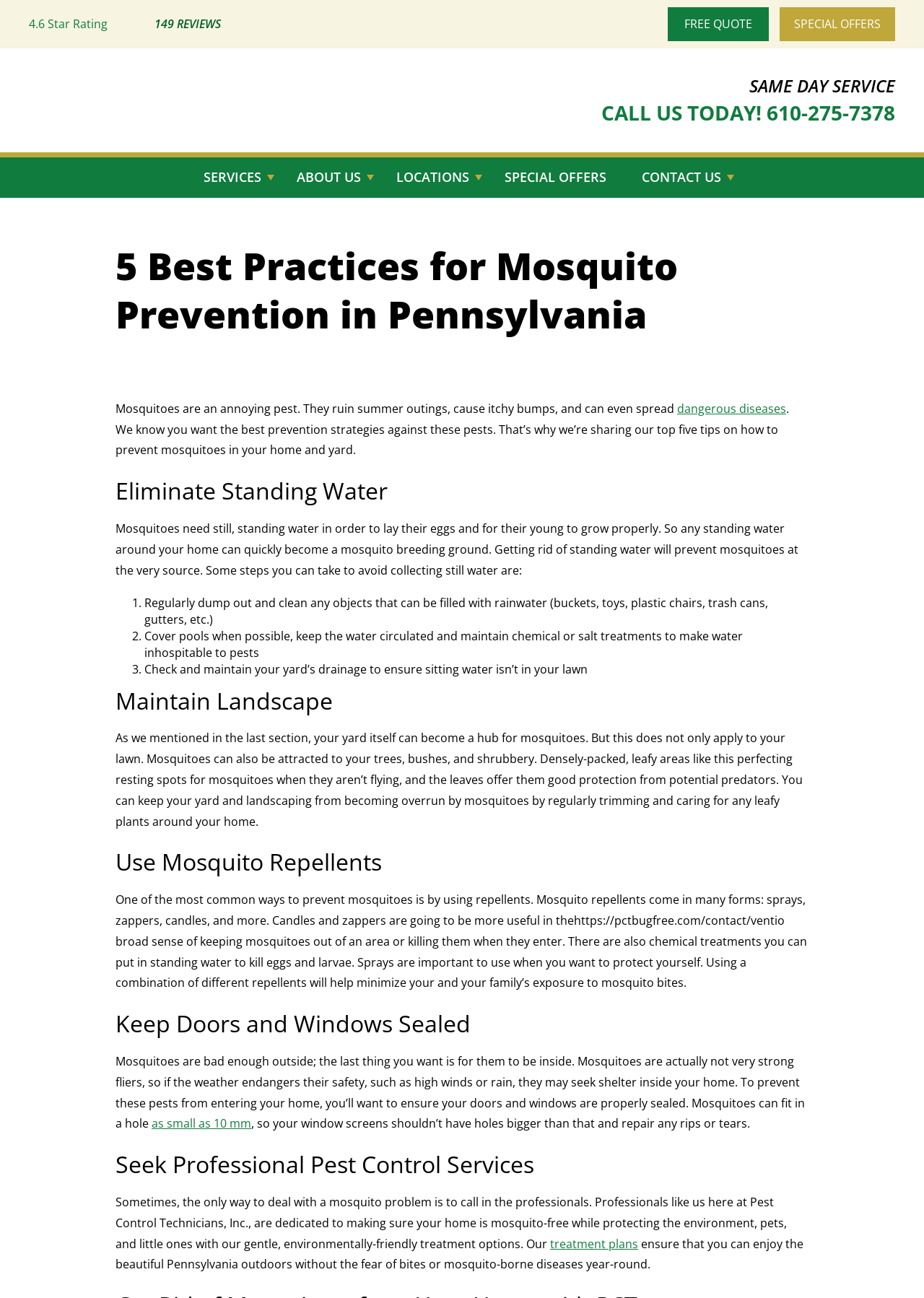Provide the bounding box coordinates of the HTML element this sentence describes: "Services". The bounding box coordinates consist of four float numbers between 0 and 1, i.e., [left, top, right, bottom].

[0.22, 0.13, 0.282, 0.149]